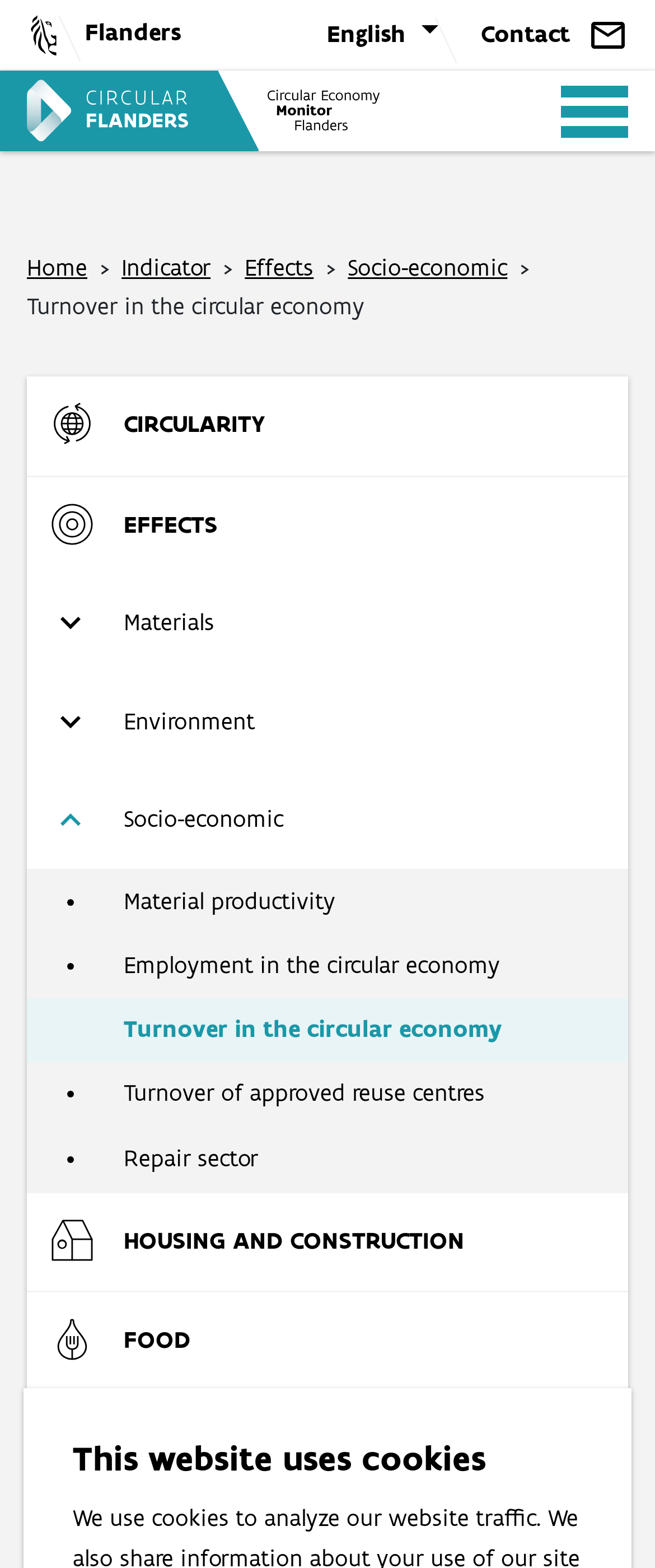Use a single word or phrase to answer the question:
How many main categories are there?

5